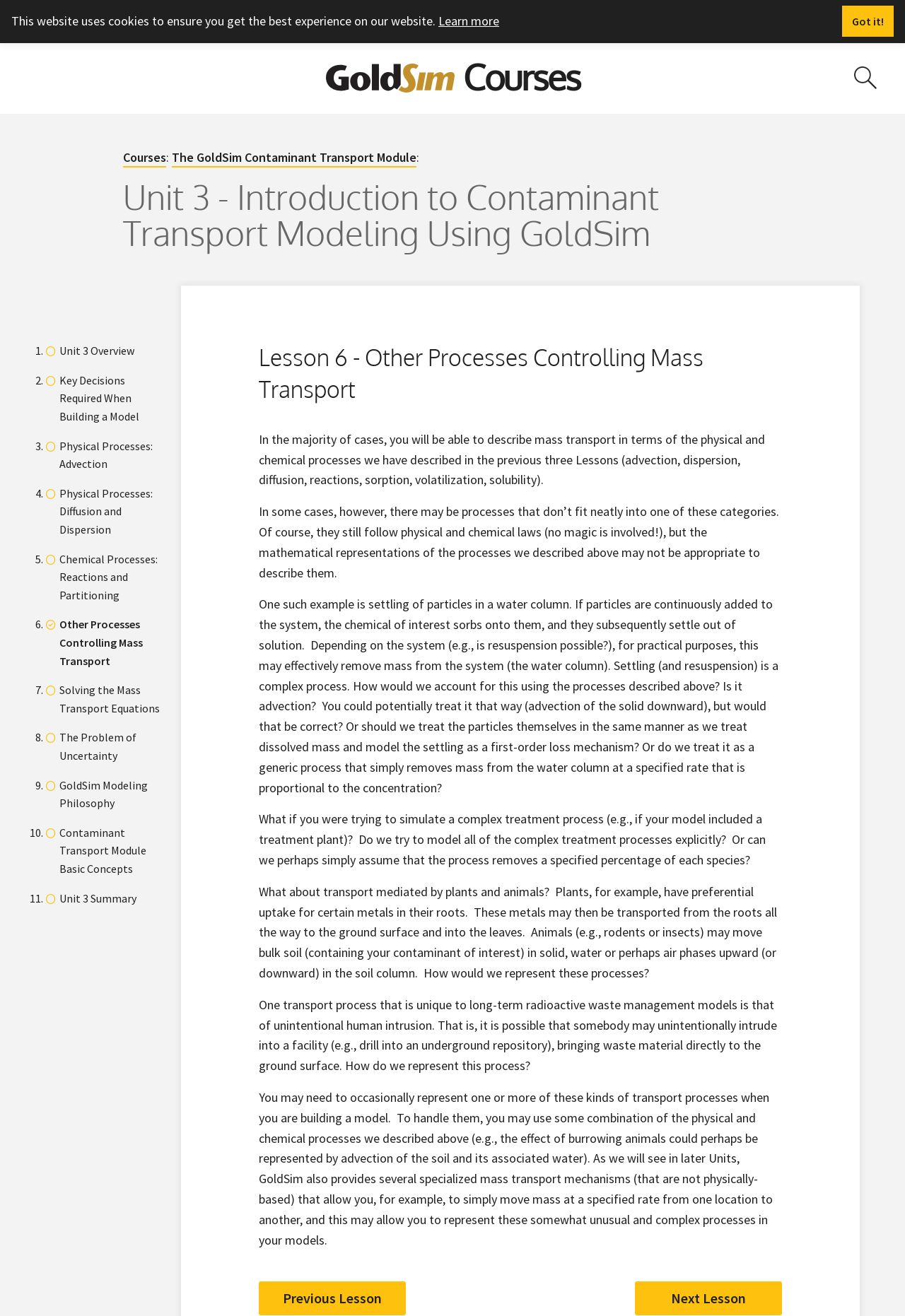What is the purpose of the search box?
Relying on the image, give a concise answer in one word or a brief phrase.

Search site